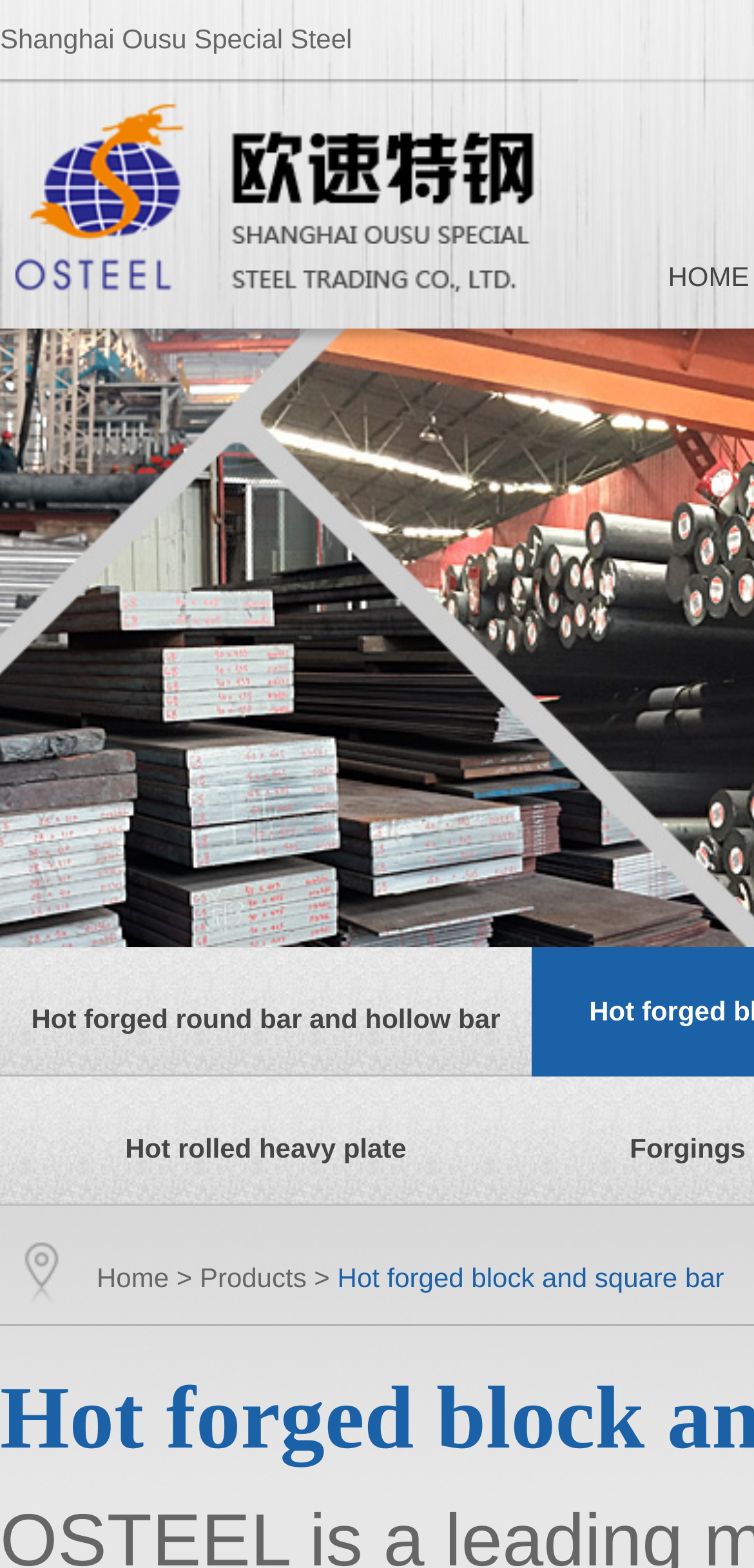Use a single word or phrase to answer the question:
Is there a 'Home' page?

Yes